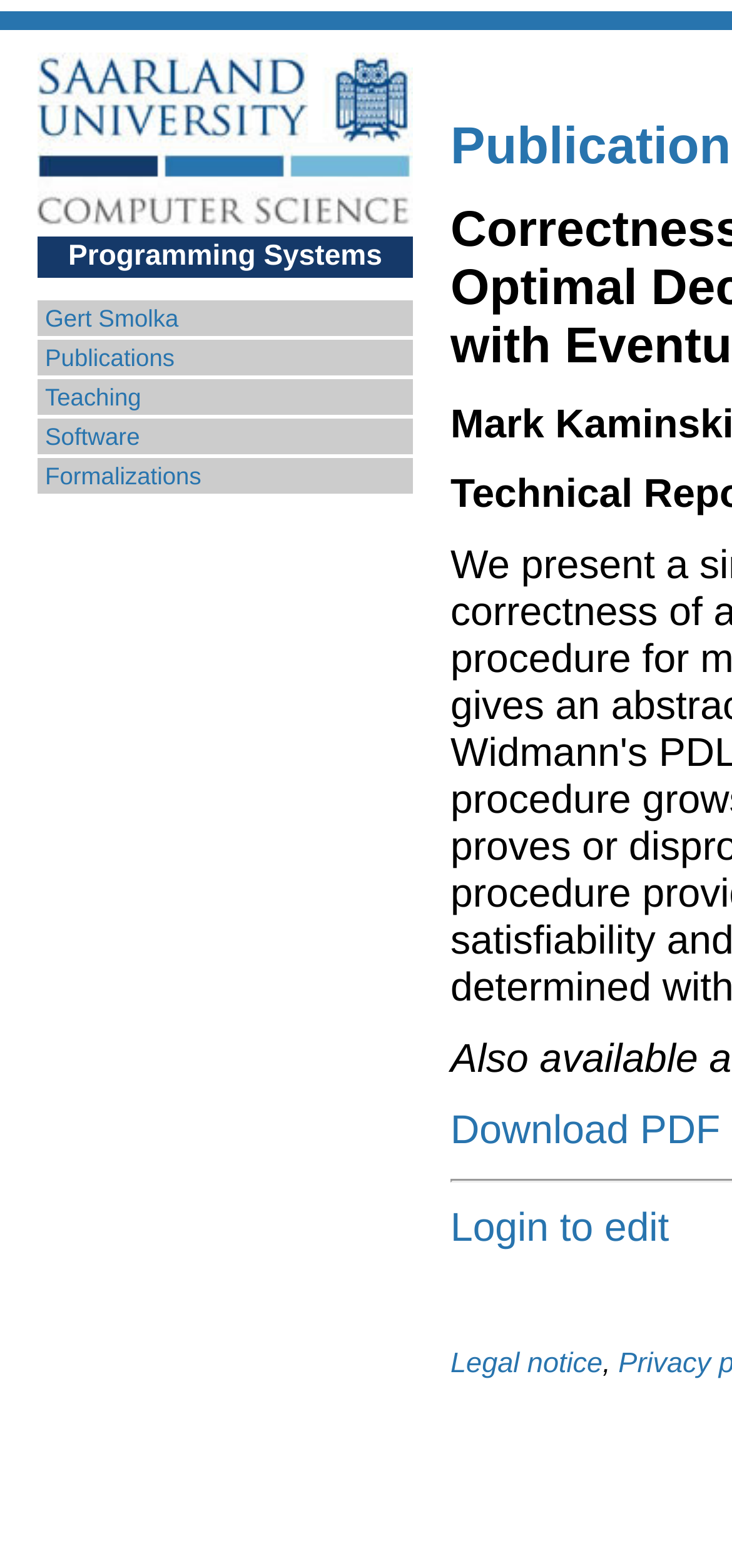Answer this question in one word or a short phrase: How many options are there in the menu?

5